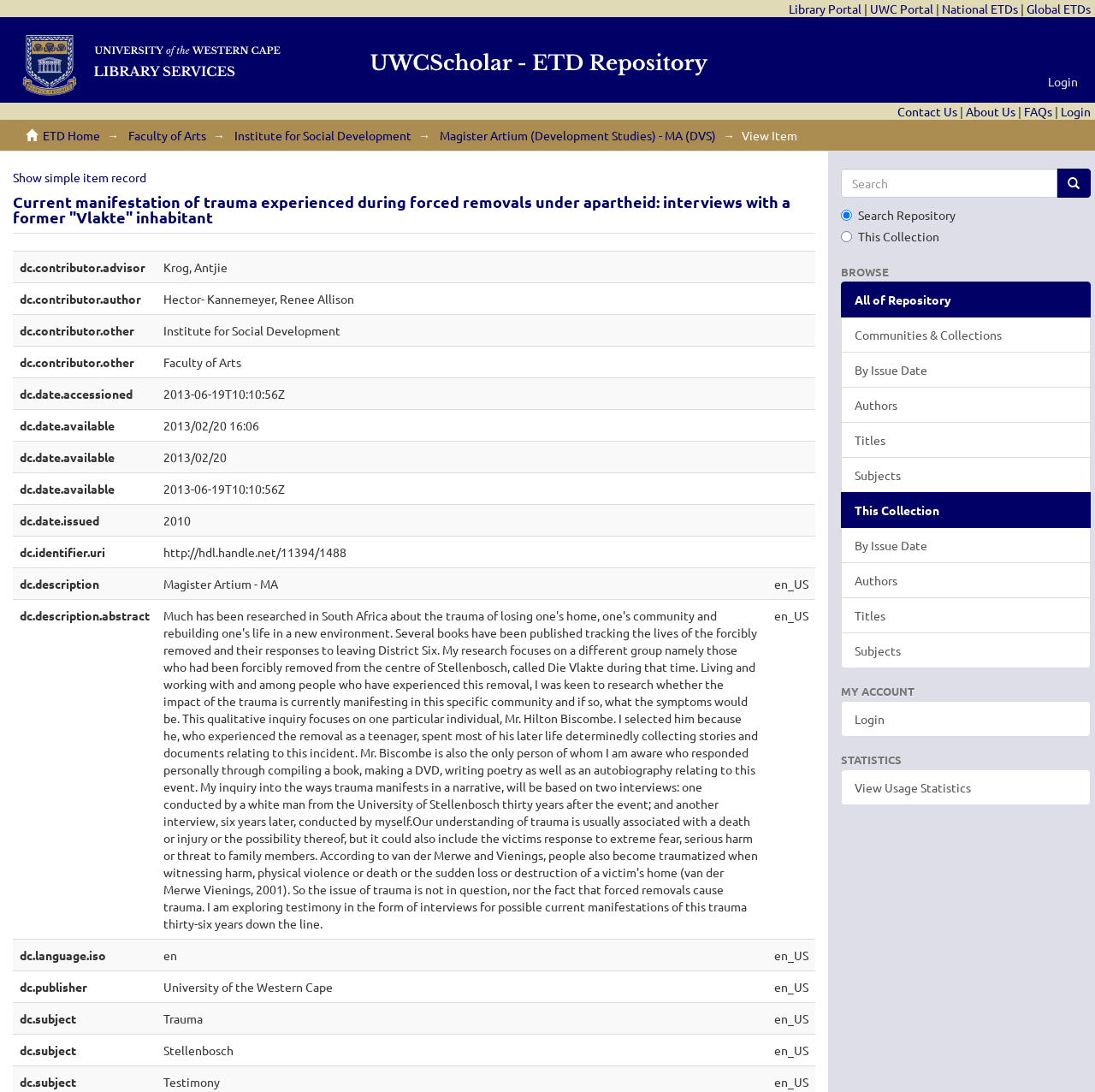Please find the bounding box for the UI component described as follows: "Institute for Social Development".

[0.214, 0.117, 0.376, 0.131]